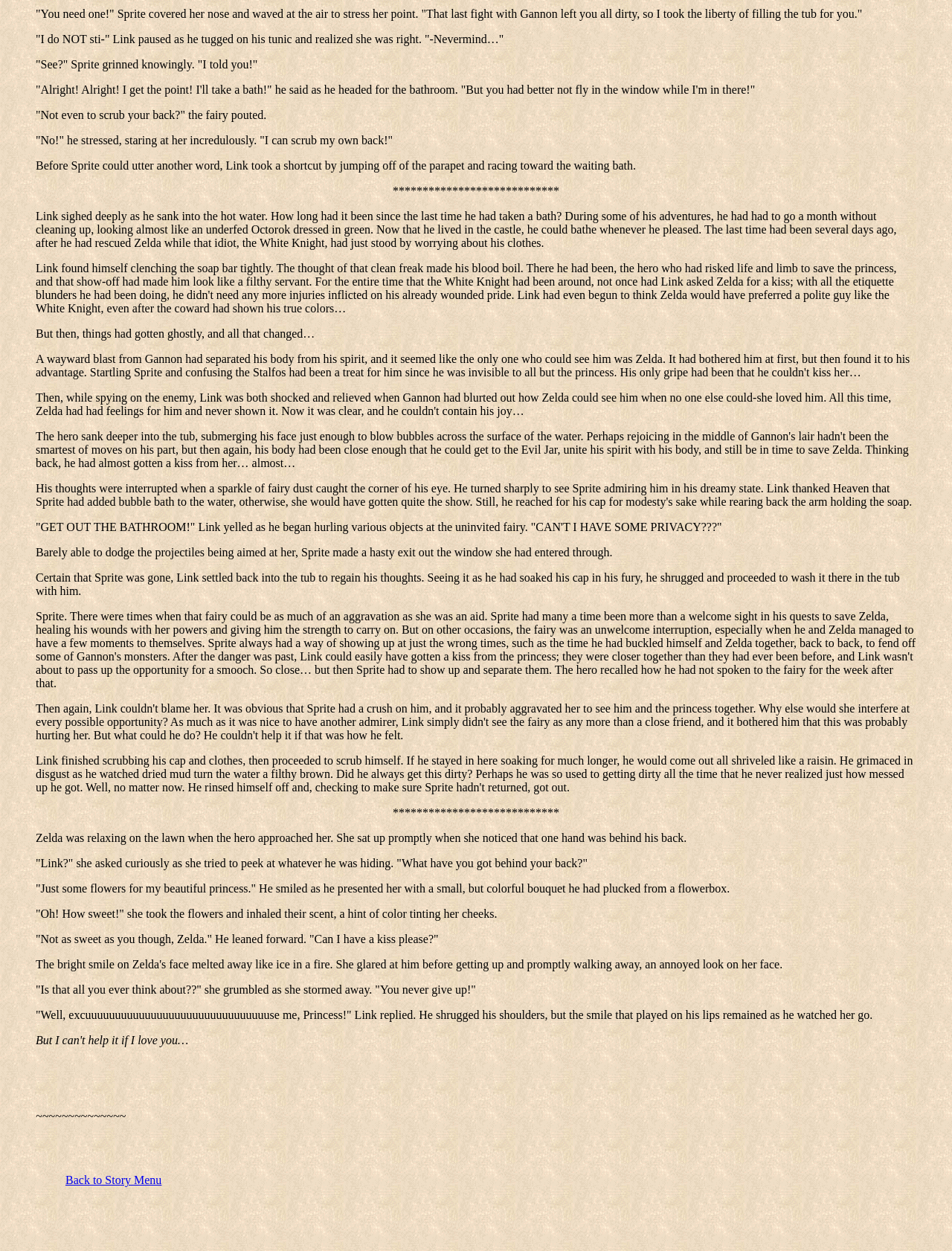Find the bounding box coordinates for the HTML element specified by: "Back to Story Menu".

[0.069, 0.938, 0.17, 0.948]